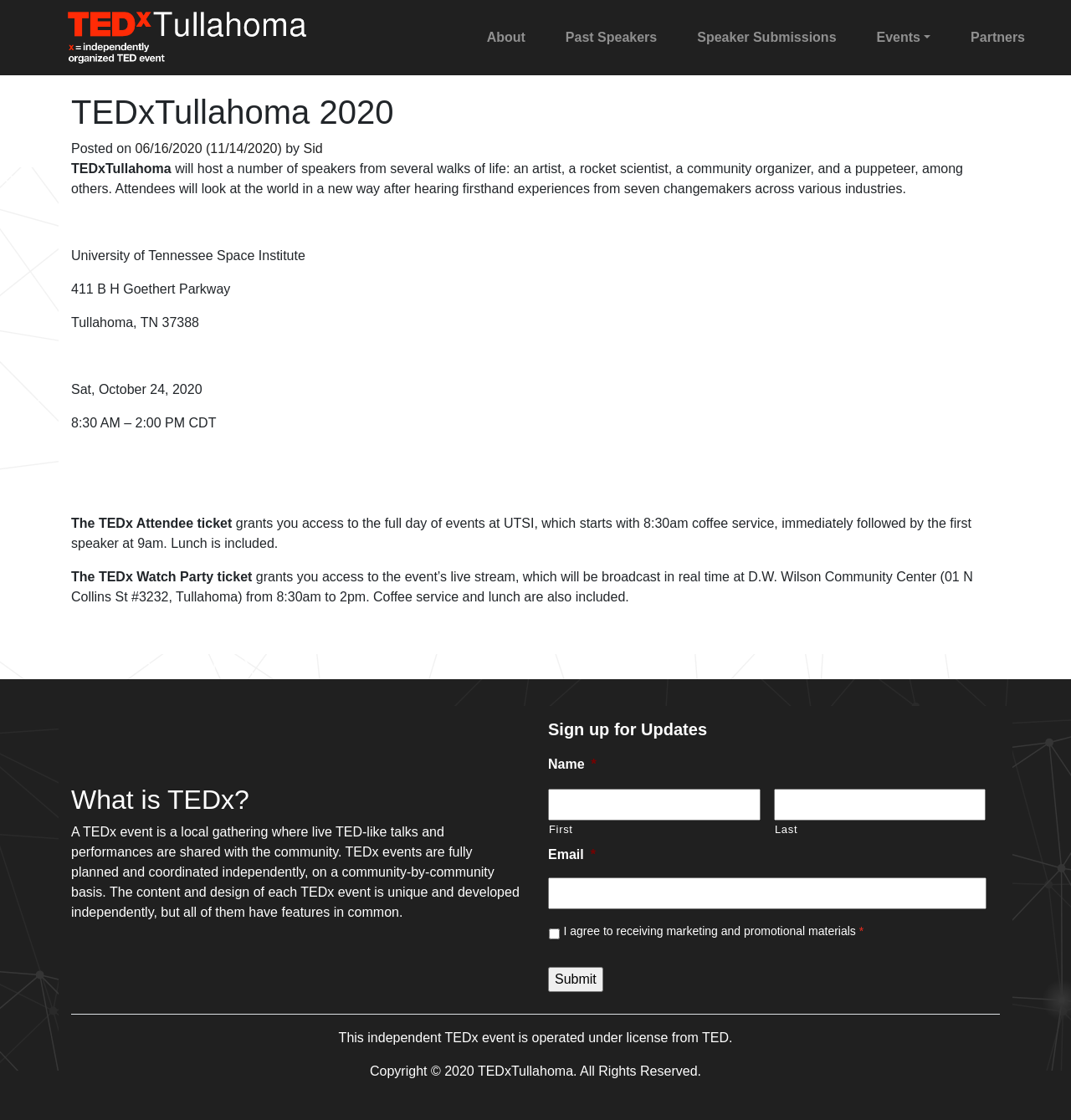Can you give a comprehensive explanation to the question given the content of the image?
What is the date of the event?

I found the answer by looking at the text 'Sat, October 24, 2020' in the article section of the webpage, which is located below the event location.